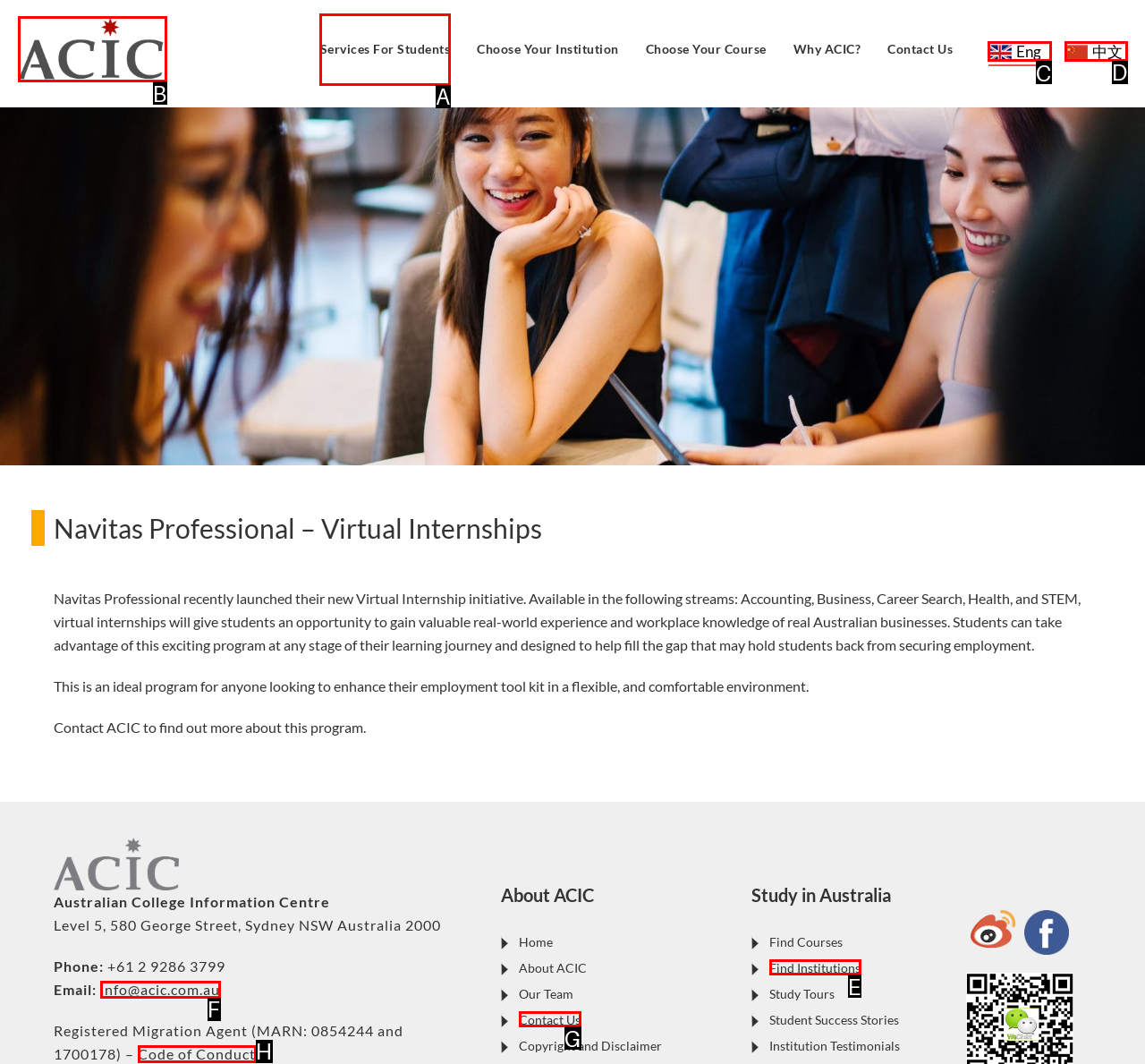Which HTML element should be clicked to fulfill the following task: Select English language?
Reply with the letter of the appropriate option from the choices given.

C